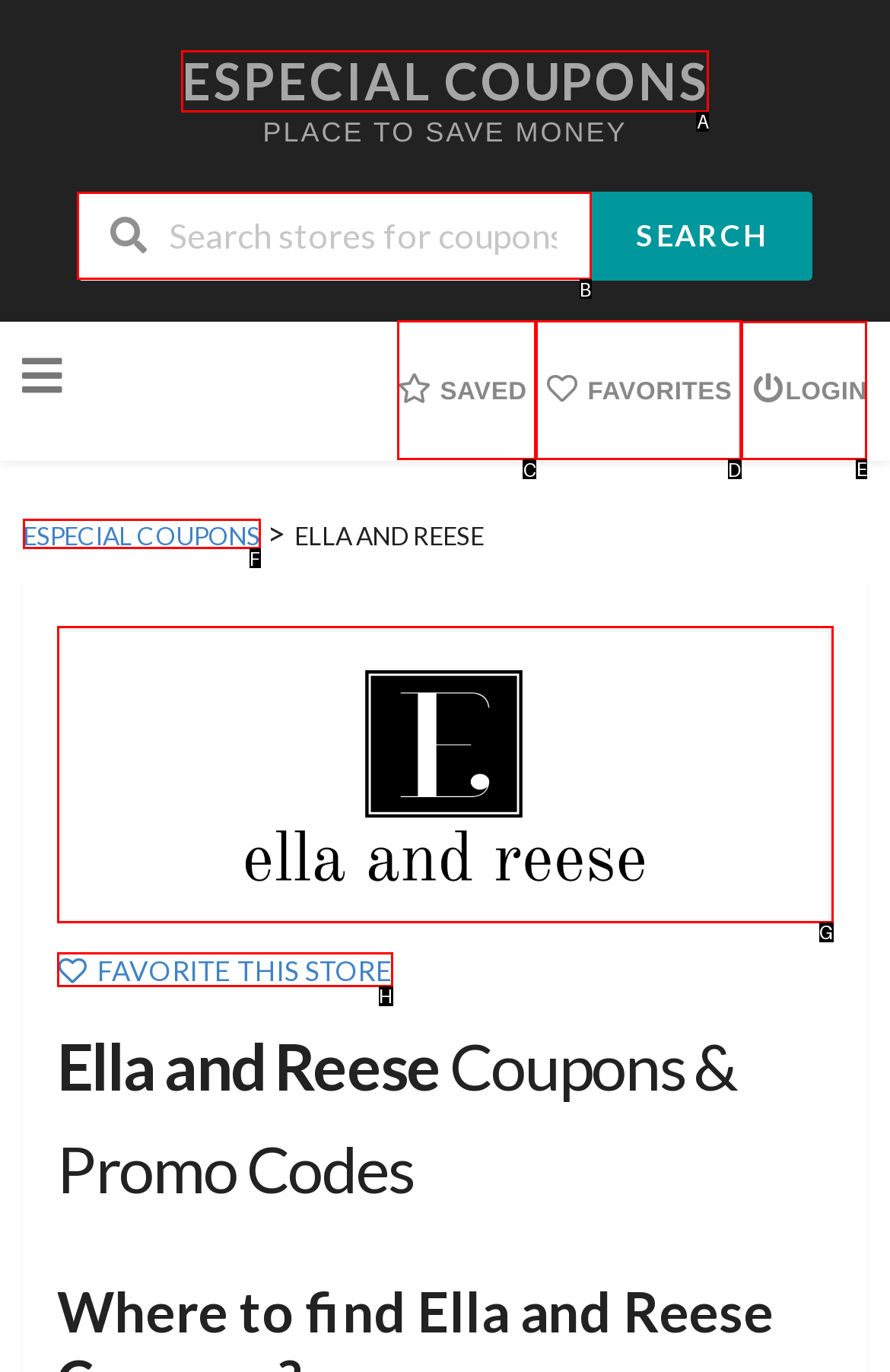For the instruction: Go to login page, determine the appropriate UI element to click from the given options. Respond with the letter corresponding to the correct choice.

E